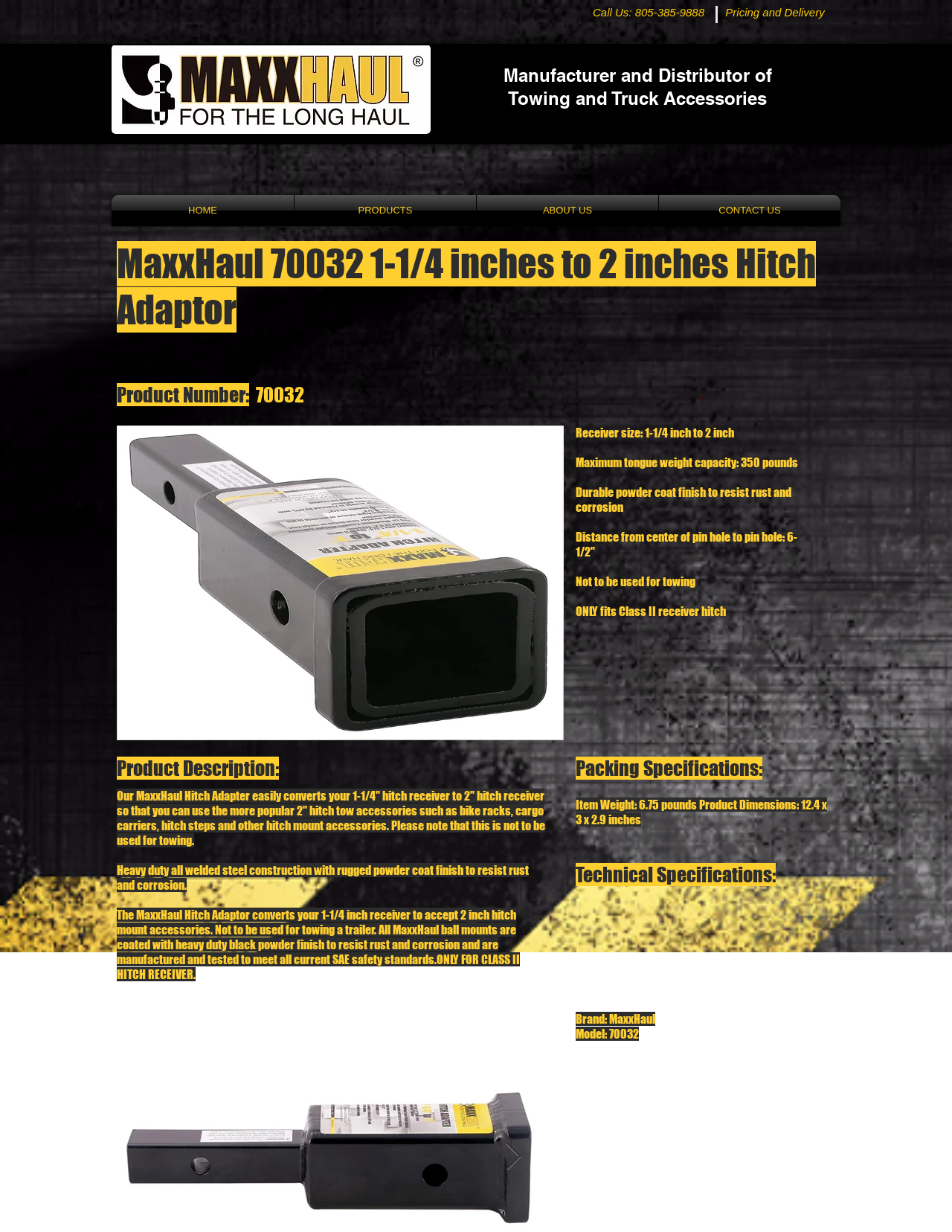What is the maximum tongue weight capacity of the hitch adapter?
Give a detailed response to the question by analyzing the screenshot.

The maximum tongue weight capacity of the hitch adapter is mentioned in the 'Technical Specifications' section, which is '350 pounds'.